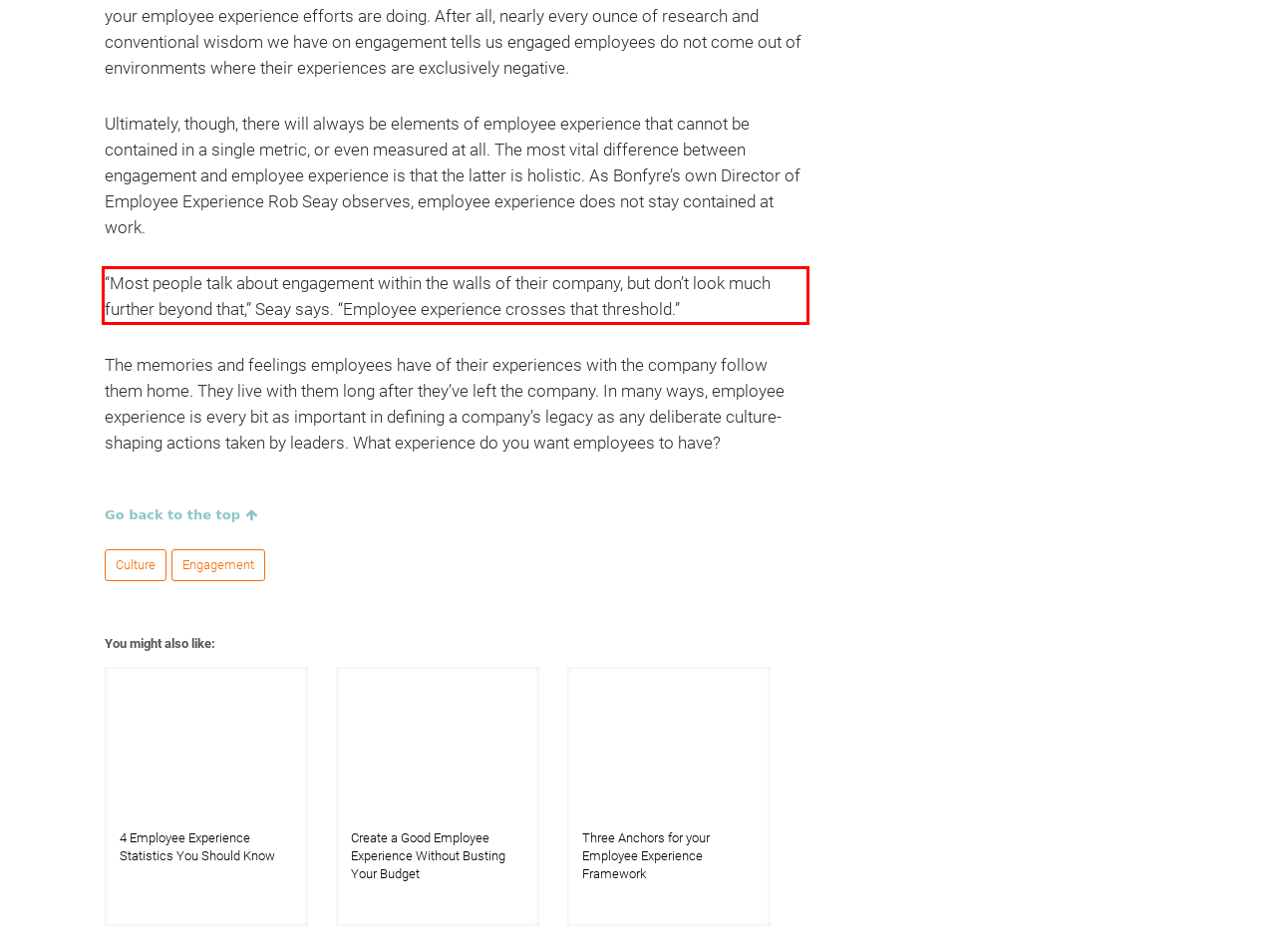Please analyze the provided webpage screenshot and perform OCR to extract the text content from the red rectangle bounding box.

“Most people talk about engagement within the walls of their company, but don’t look much further beyond that,” Seay says. “Employee experience crosses that threshold.”